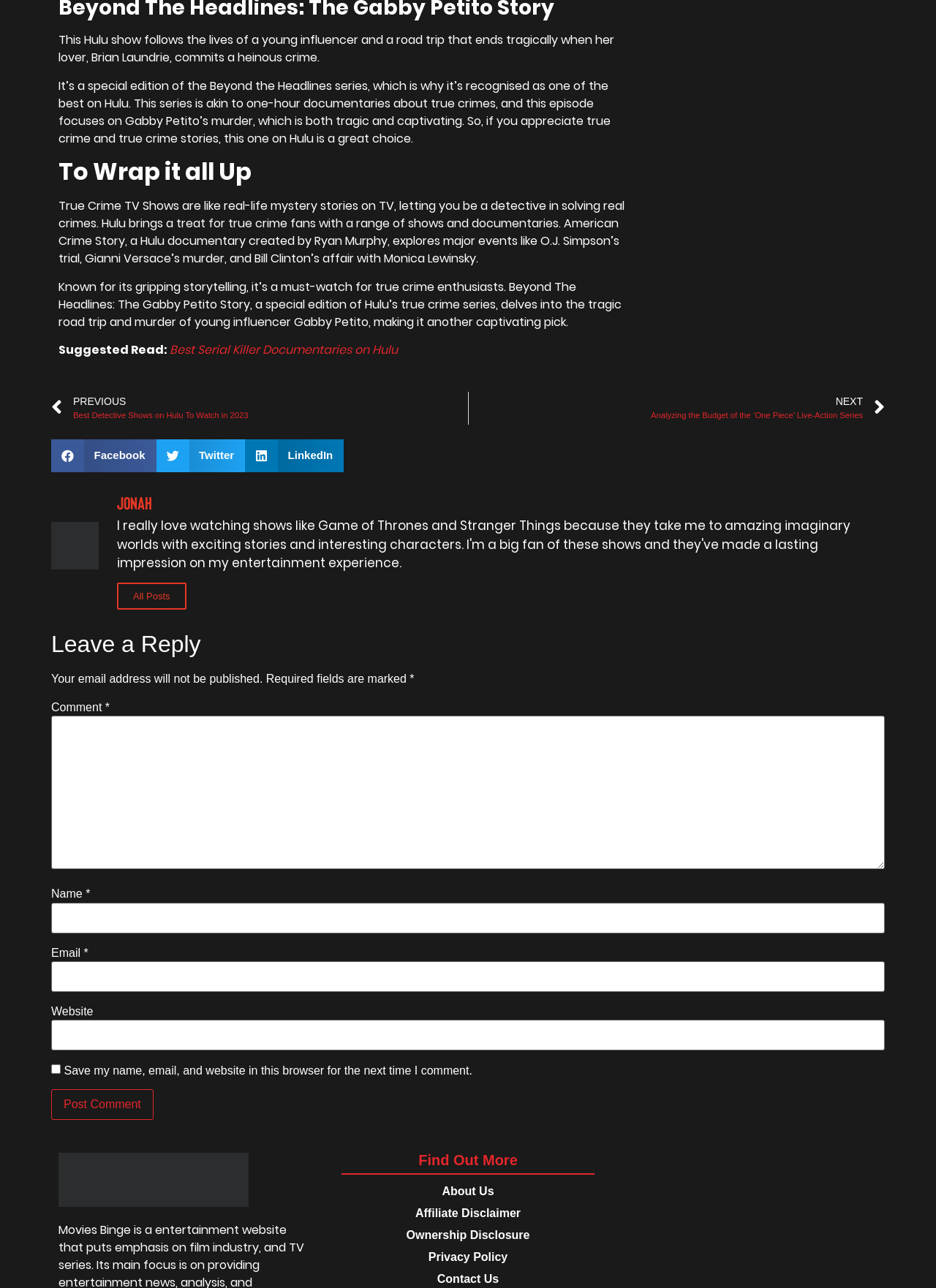Given the description "About Us", determine the bounding box of the corresponding UI element.

[0.365, 0.916, 0.635, 0.933]